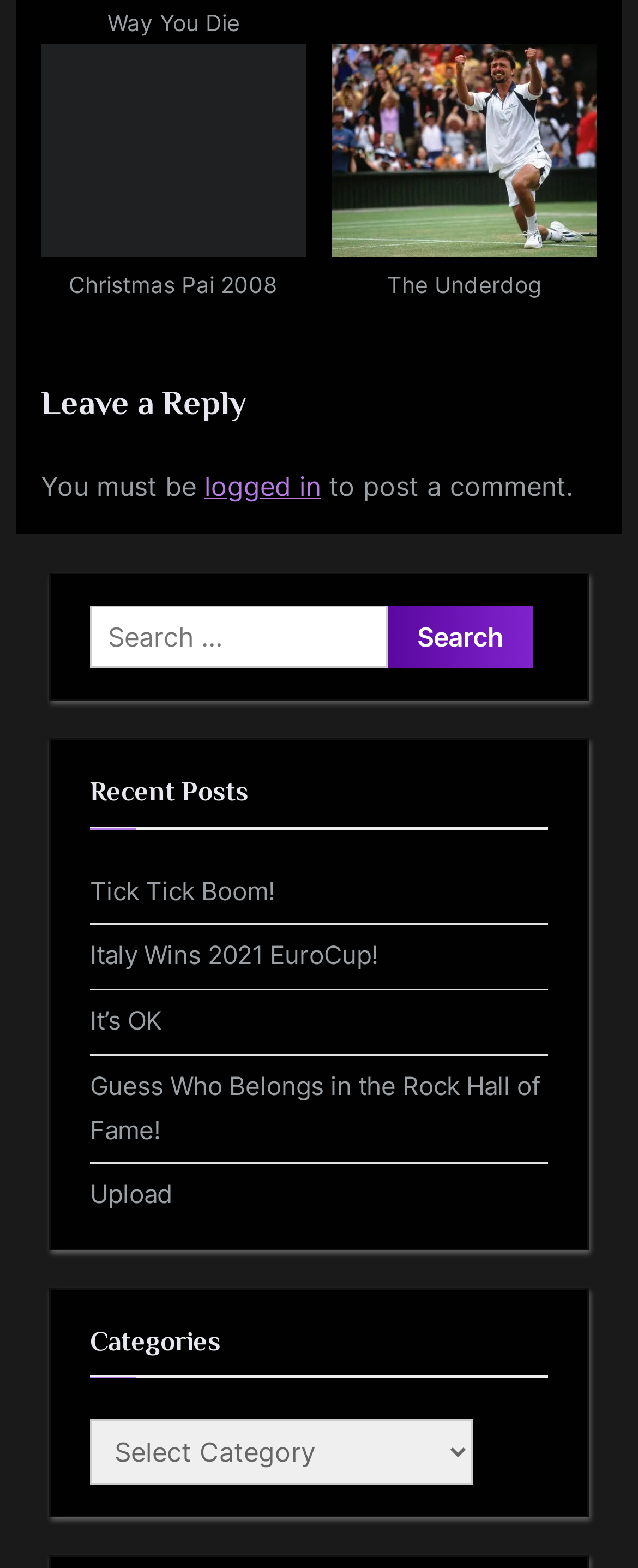What type of content is listed under 'Recent Posts'?
Use the information from the image to give a detailed answer to the question.

The 'Recent Posts' section lists several links with titles such as 'Tick Tick Boom!', 'Italy Wins 2021 EuroCup!', and 'Guess Who Belongs in the Rock Hall of Fame!', which suggests that they are blog posts or articles.